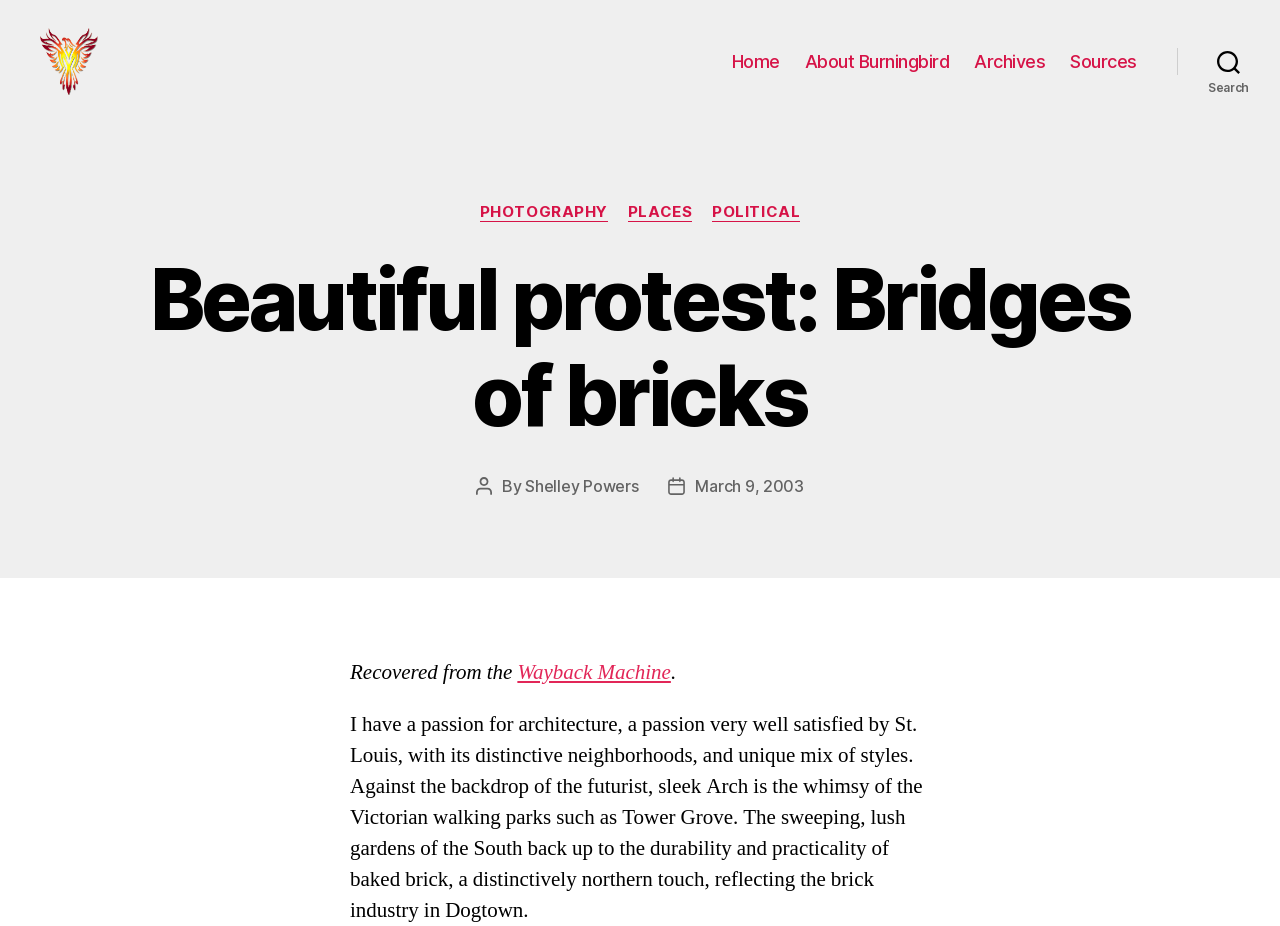Please determine the bounding box coordinates of the section I need to click to accomplish this instruction: "Click the About us link".

None